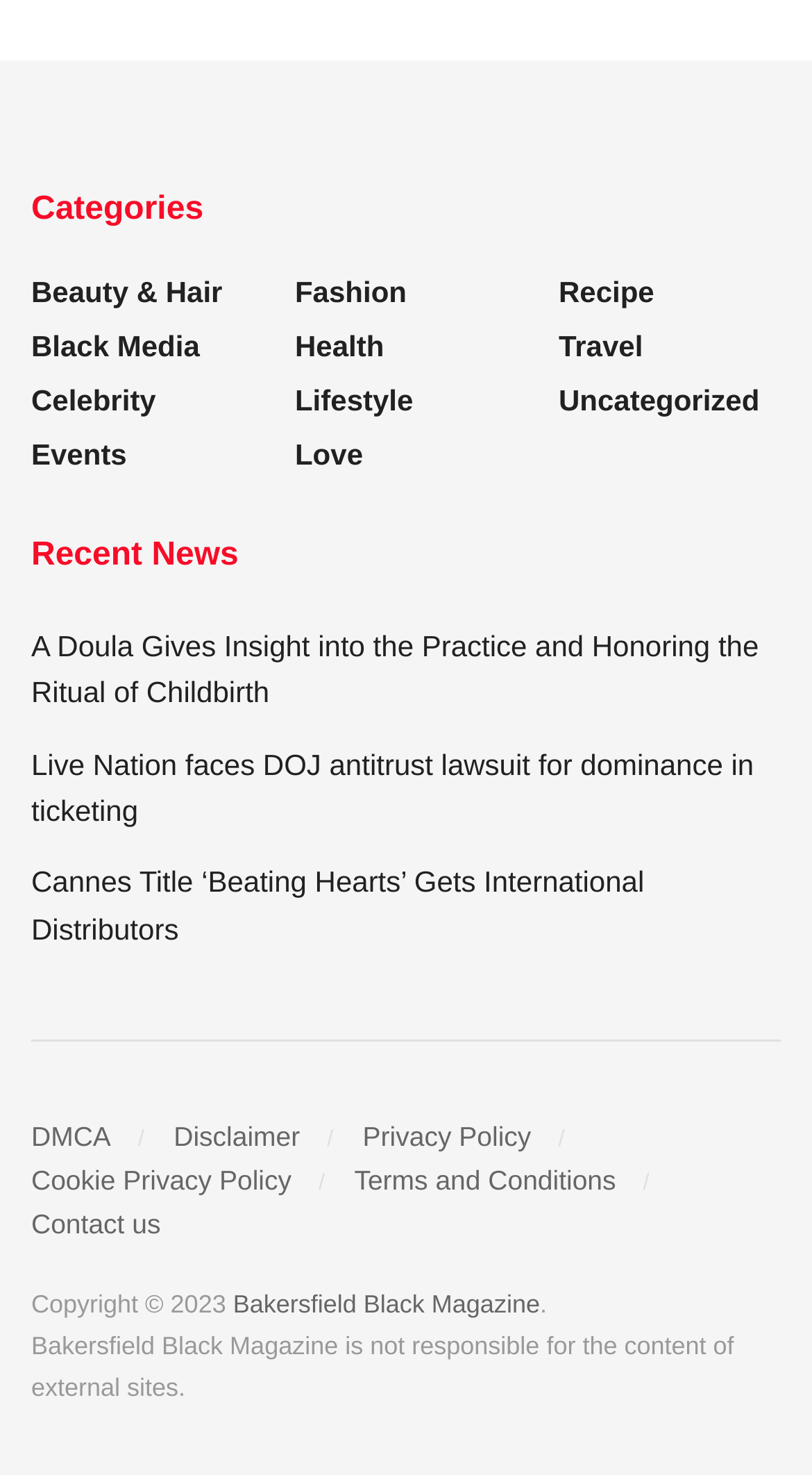Find the bounding box coordinates for the element that must be clicked to complete the instruction: "Click on Connect with NexusMedX". The coordinates should be four float numbers between 0 and 1, indicated as [left, top, right, bottom].

None